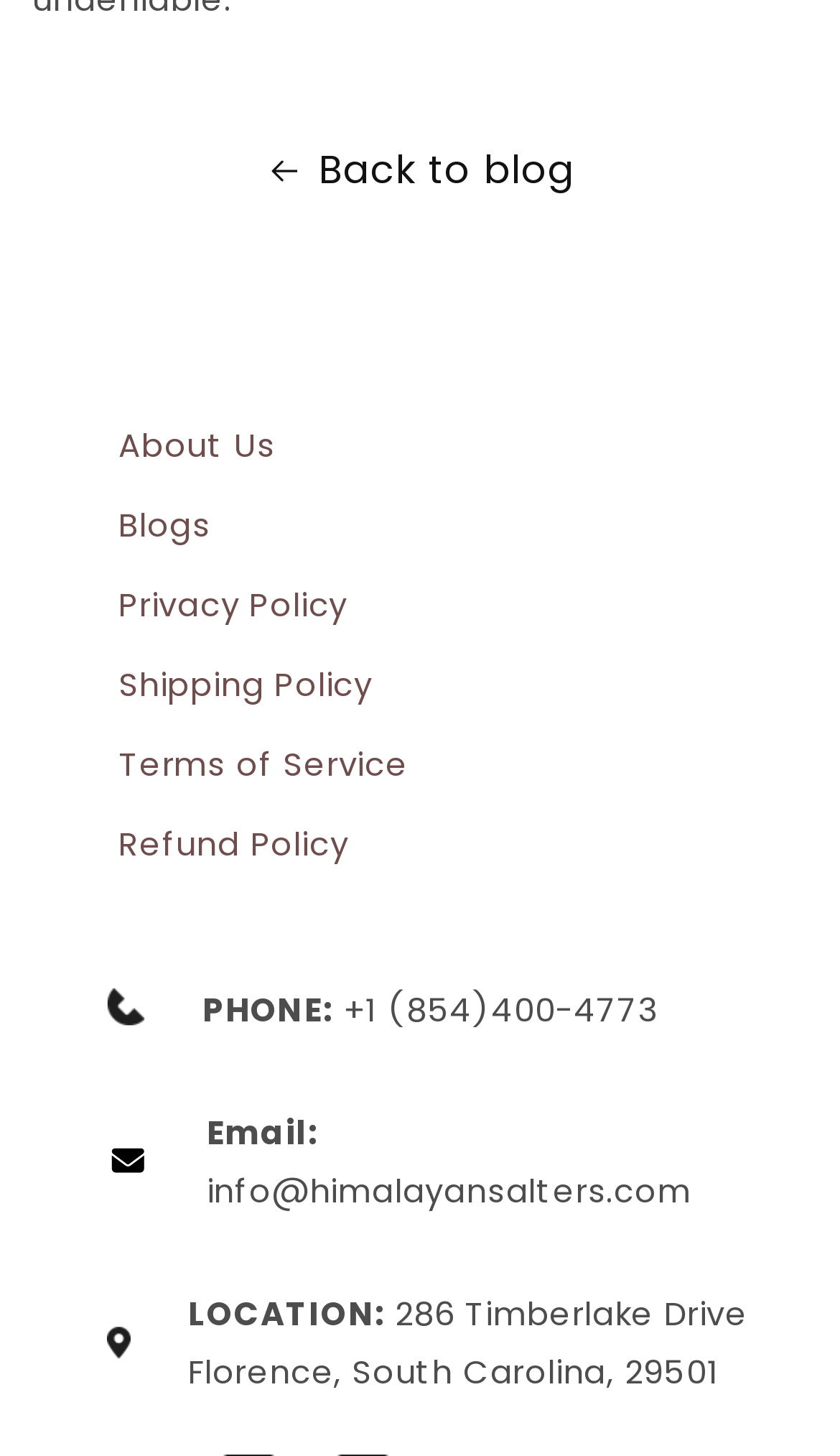What is the email address?
Provide a thorough and detailed answer to the question.

I found the email address by looking at the element with the text 'Email:' and its adjacent link element which contains the email address.